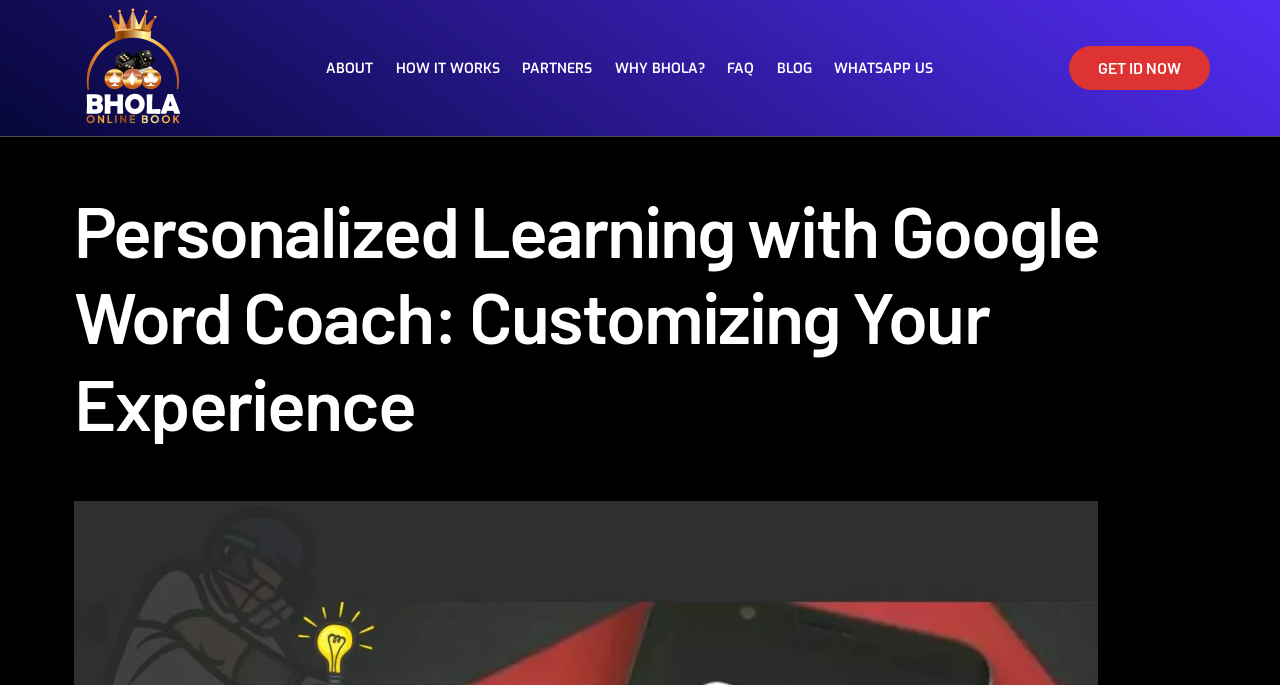Determine the bounding box coordinates for the clickable element to execute this instruction: "learn how it works". Provide the coordinates as four float numbers between 0 and 1, i.e., [left, top, right, bottom].

[0.3, 0.0, 0.399, 0.198]